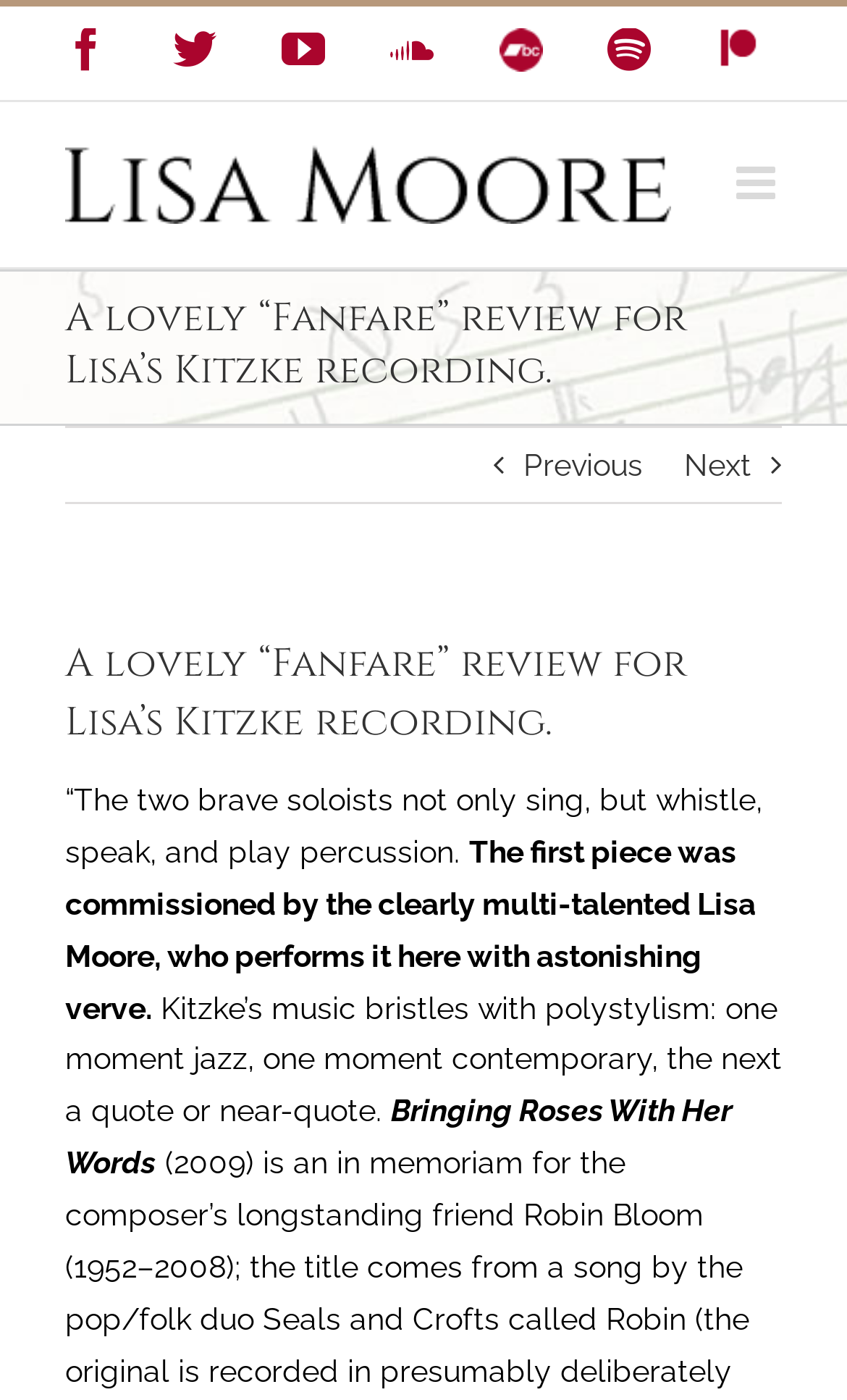Could you indicate the bounding box coordinates of the region to click in order to complete this instruction: "Click Facebook".

[0.076, 0.02, 0.127, 0.051]